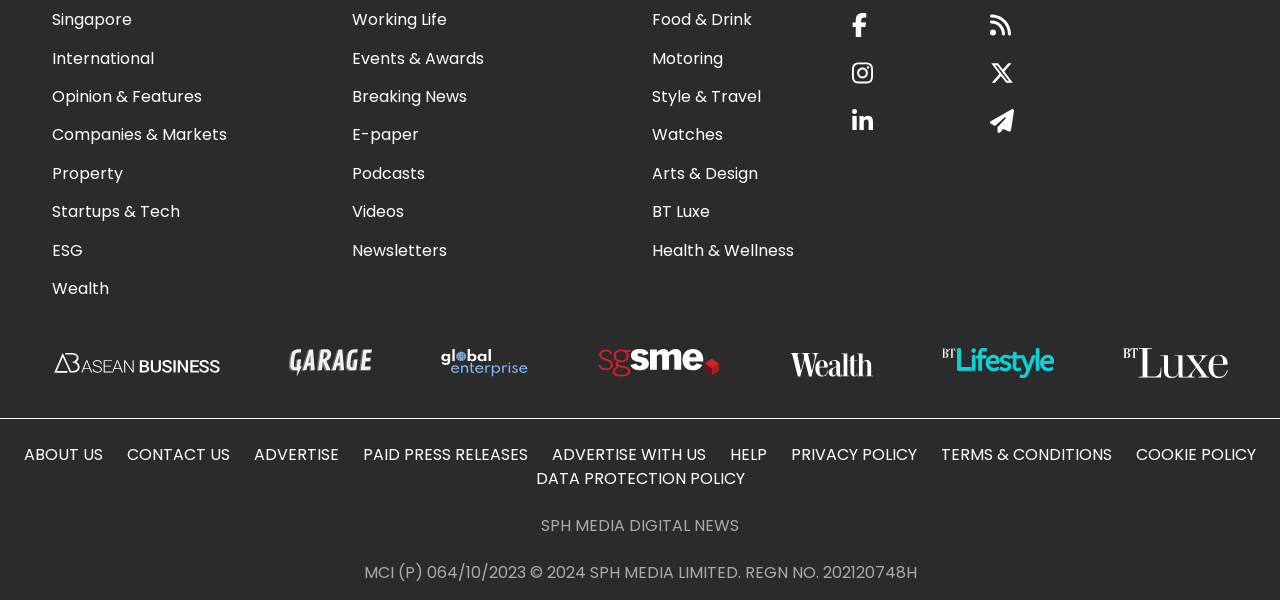Determine the bounding box coordinates of the element that should be clicked to execute the following command: "Share on Facebook".

[0.666, 0.002, 0.773, 0.082]